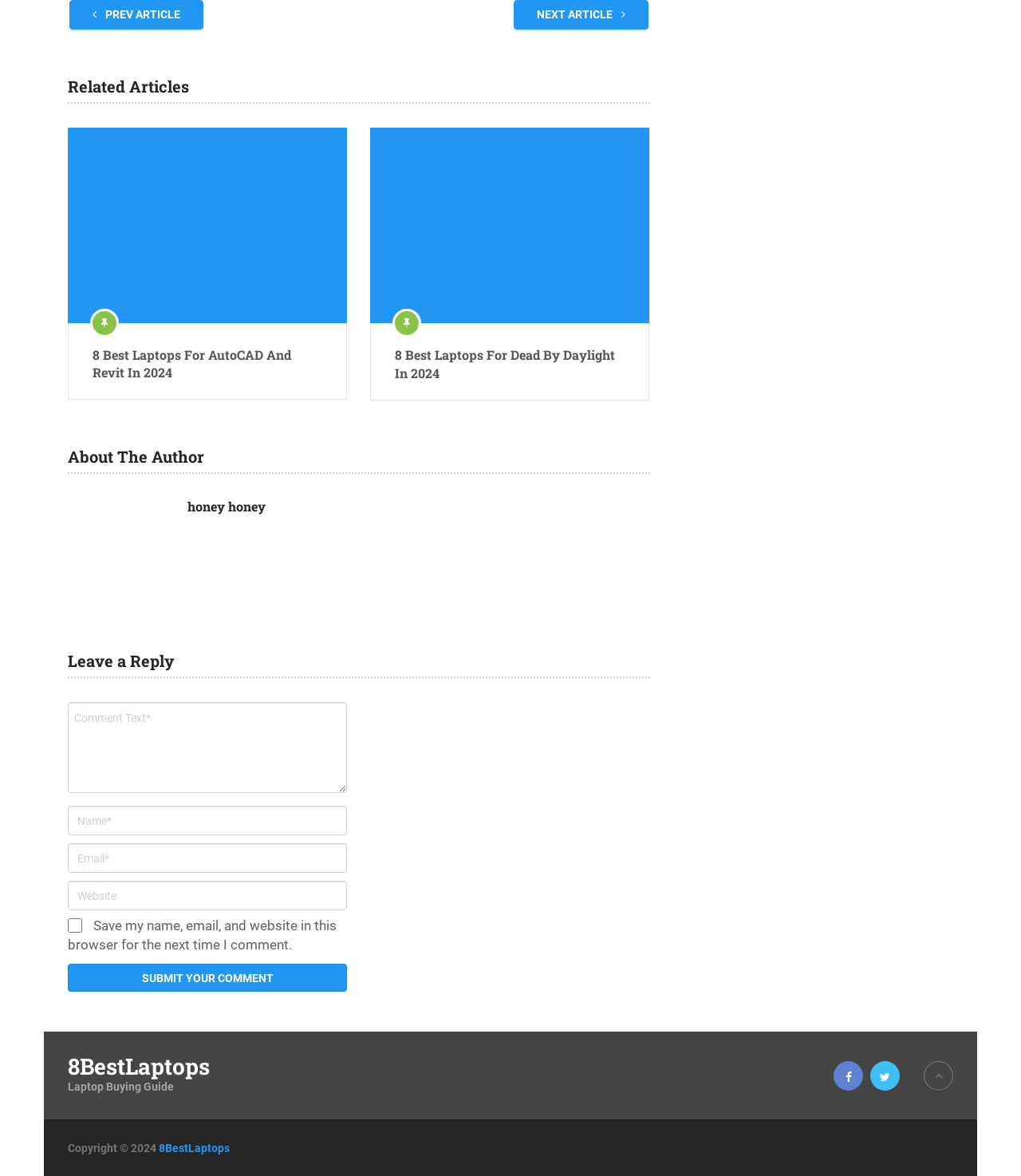Please determine the bounding box coordinates of the element's region to click in order to carry out the following instruction: "Visit the author's page". The coordinates should be four float numbers between 0 and 1, i.e., [left, top, right, bottom].

[0.066, 0.381, 0.637, 0.403]